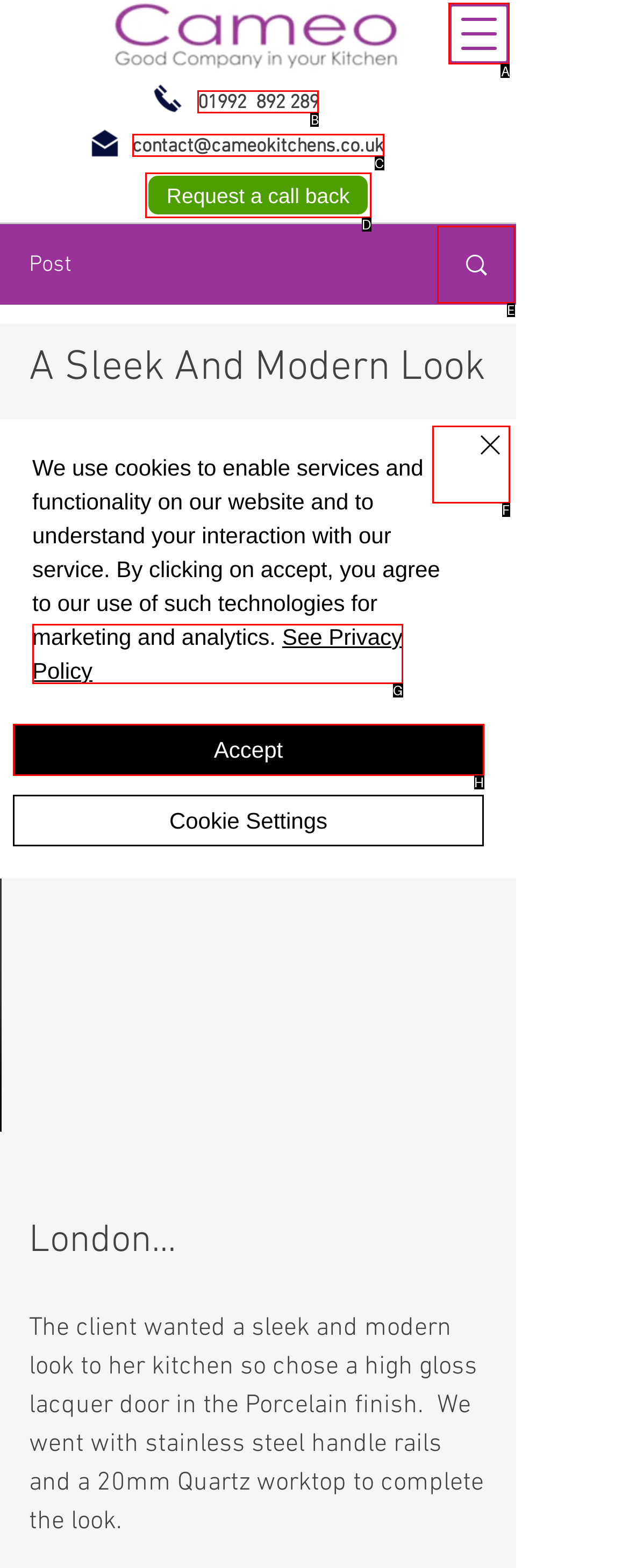Select the correct option from the given choices to perform this task: Open navigation menu. Provide the letter of that option.

A